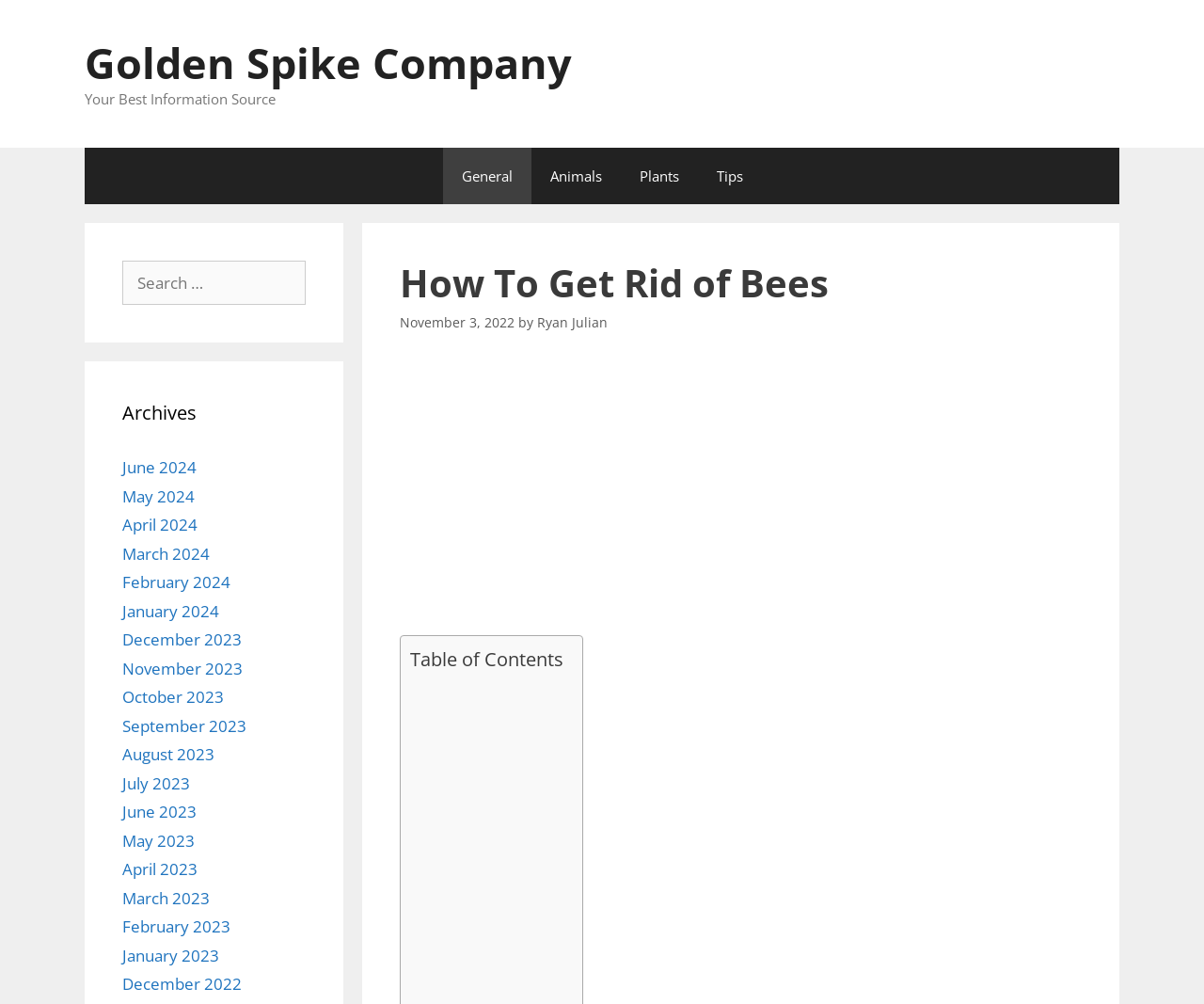Please extract the title of the webpage.

How To Get Rid of Bees